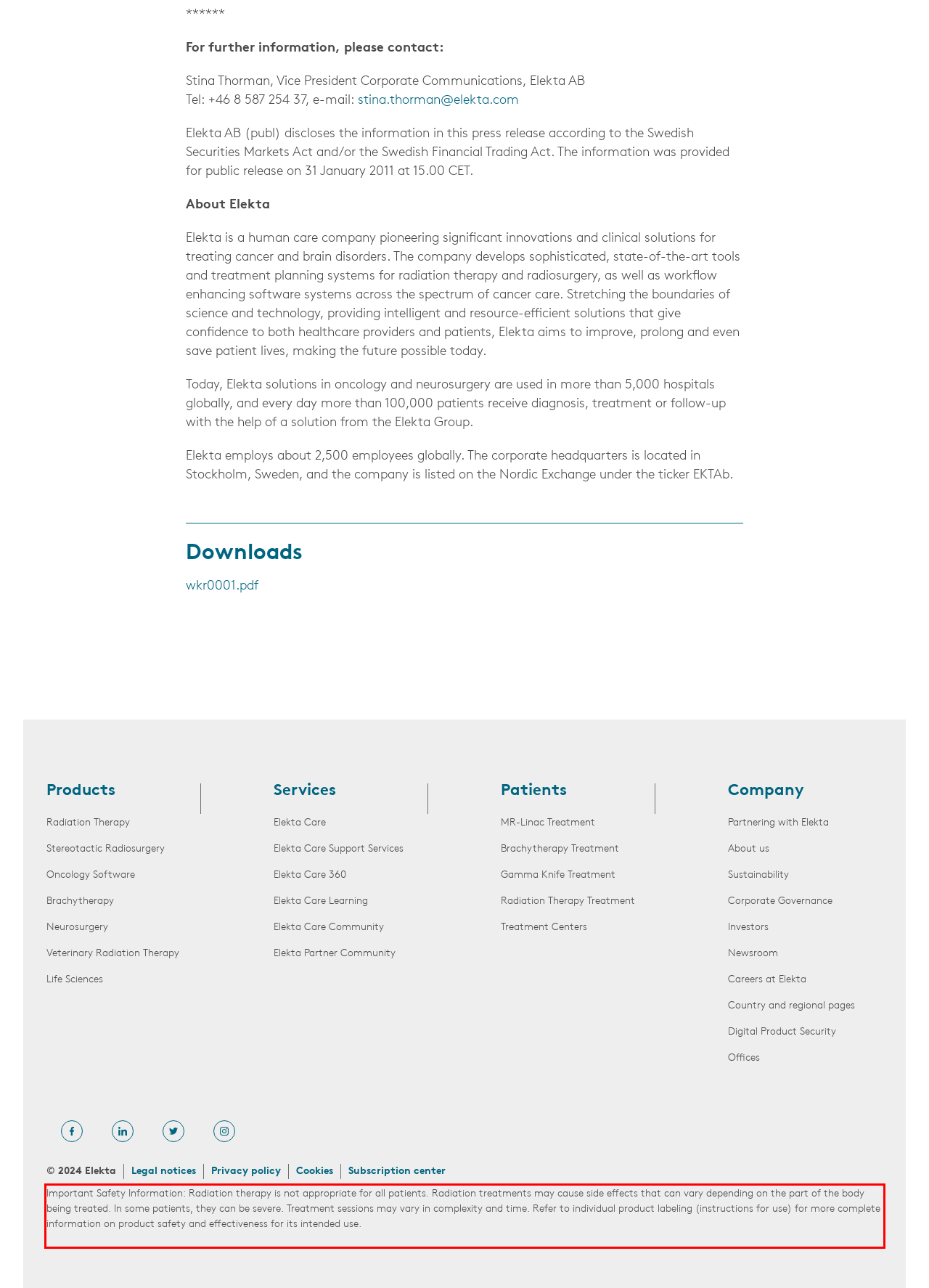Locate the red bounding box in the provided webpage screenshot and use OCR to determine the text content inside it.

Important Safety Information: Radiation therapy is not appropriate for all patients. Radiation treatments may cause side effects that can vary depending on the part of the body being treated. In some patients, they can be severe. Treatment sessions may vary in complexity and time. Refer to individual product labeling (instructions for use) for more complete information on product safety and effectiveness for its intended use.